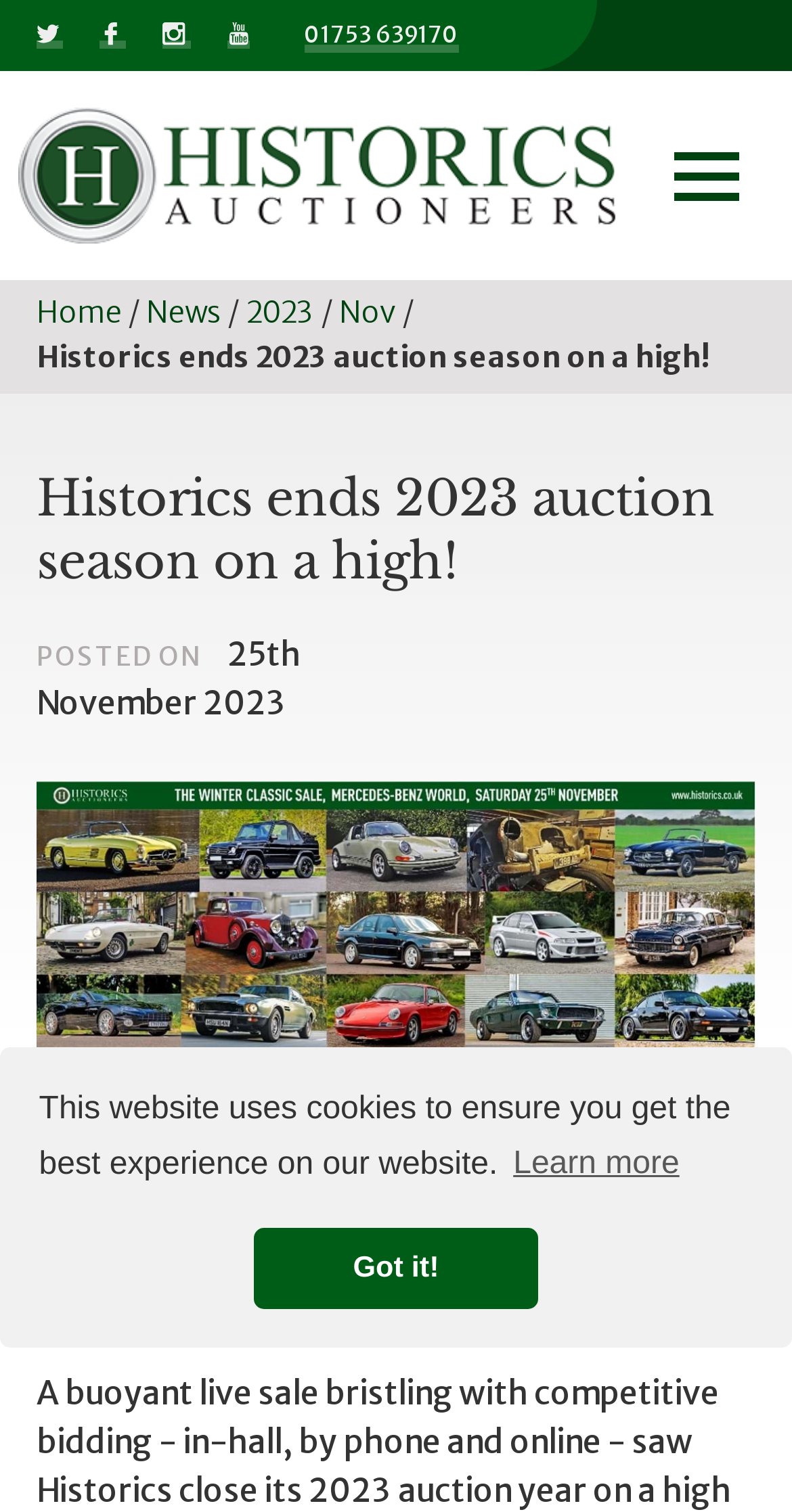Generate a detailed explanation of the webpage's features and information.

The webpage is about Historics, a UK-based premier auction house for historic, classic, and sports cars, as well as motoring memorabilia. At the top of the page, there is a cookie consent dialog with a message explaining the use of cookies on the website. Below this dialog, there are social media links to Historics' Twitter, Facebook, Instagram, and YouTube accounts, each accompanied by a small icon.

On the top-left corner, there is a link to the Historics Auctioneers' website, accompanied by a logo image. Next to it, there is a phone number link. Below these elements, there is a navigation menu with links to the Home, News, 2023, and Nov pages.

The main content of the page is an article titled "Historics ends 2023 auction season on a high!" with a heading and a subheading "POSTED ON 25th November 2023". The article features an image related to the auction season, and the text describes a buoyant winter sale at Mercedes-Benz World, which grossed over £5 million and had a 72% rate of sale.